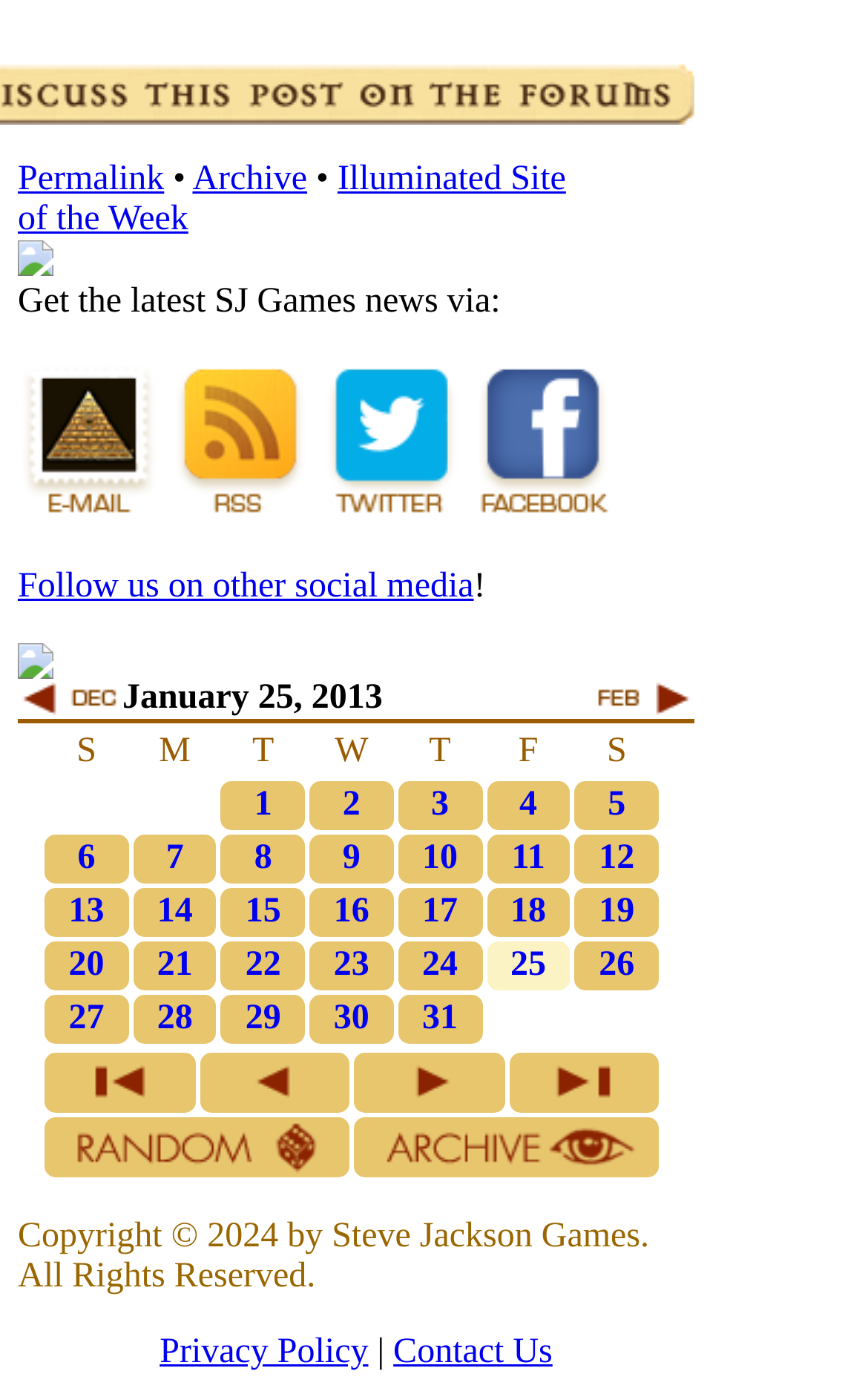How many links are available in the calendar?
Based on the image, answer the question with as much detail as possible.

I found this answer by counting the number of link elements within the gridcell elements in the table, which represent the days of the month.